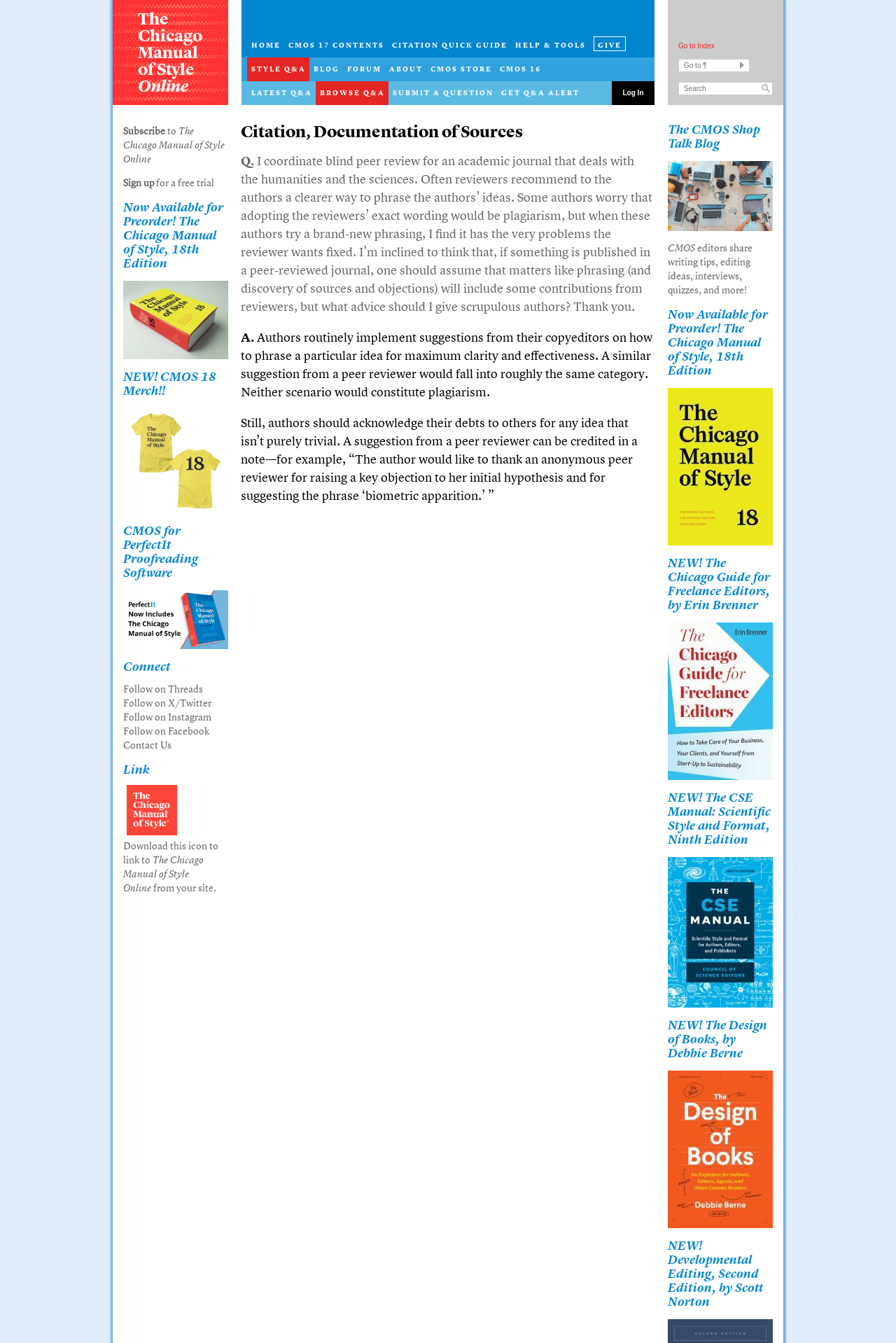Given the element description: "CMOS store", predict the bounding box coordinates of the UI element it refers to, using four float numbers between 0 and 1, i.e., [left, top, right, bottom].

[0.476, 0.043, 0.553, 0.06]